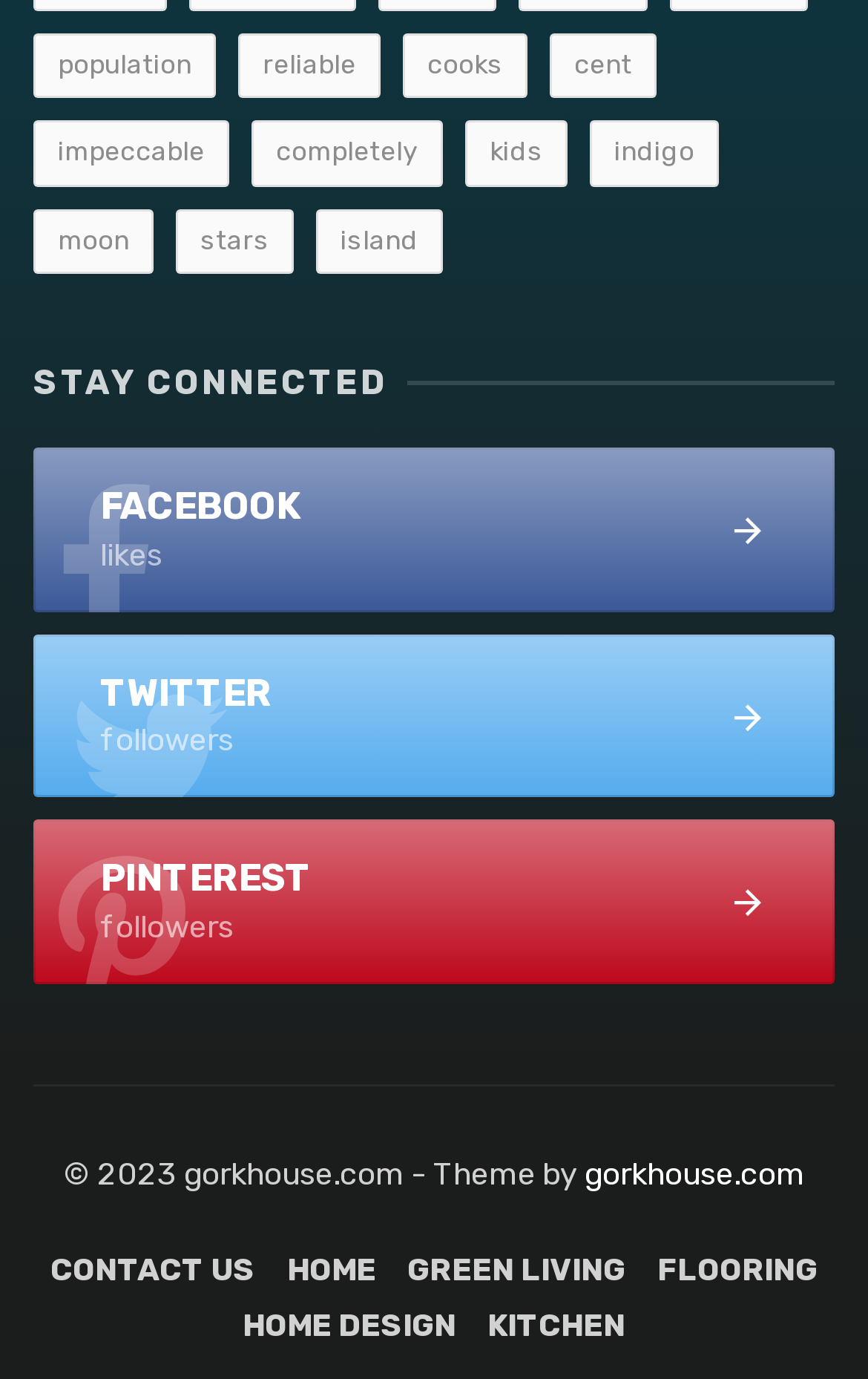Determine the bounding box coordinates of the clickable region to follow the instruction: "visit HOME page".

[0.331, 0.905, 0.433, 0.937]